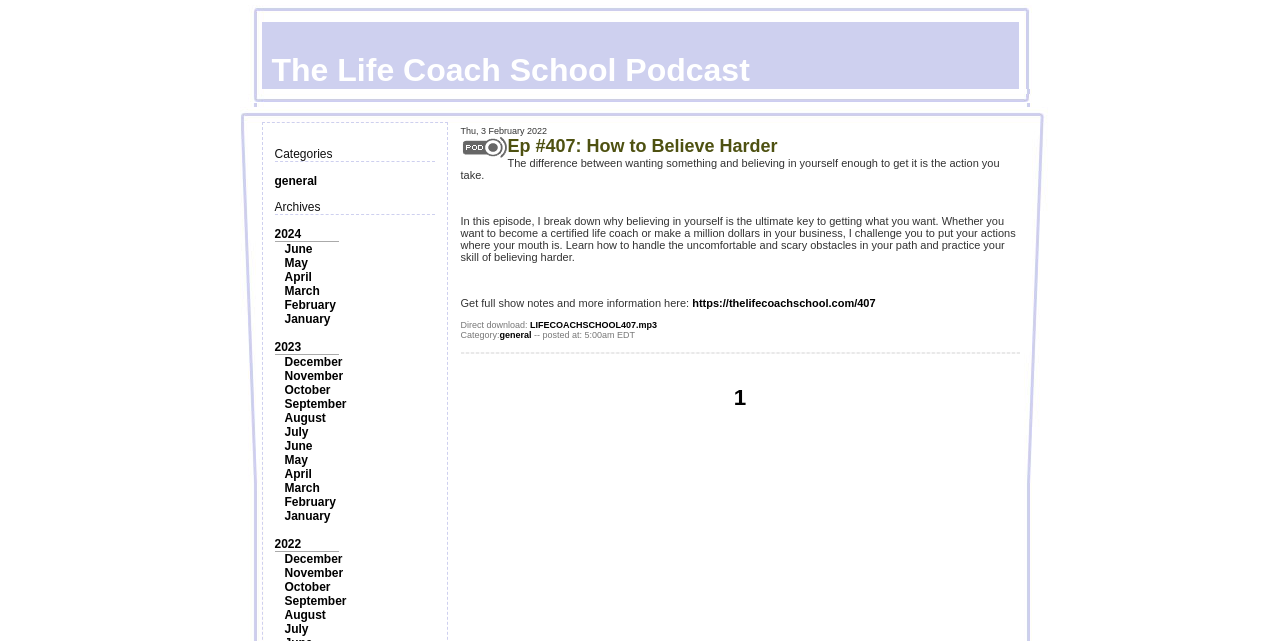Answer the question in one word or a short phrase:
What is the format of the podcast episode file?

mp3